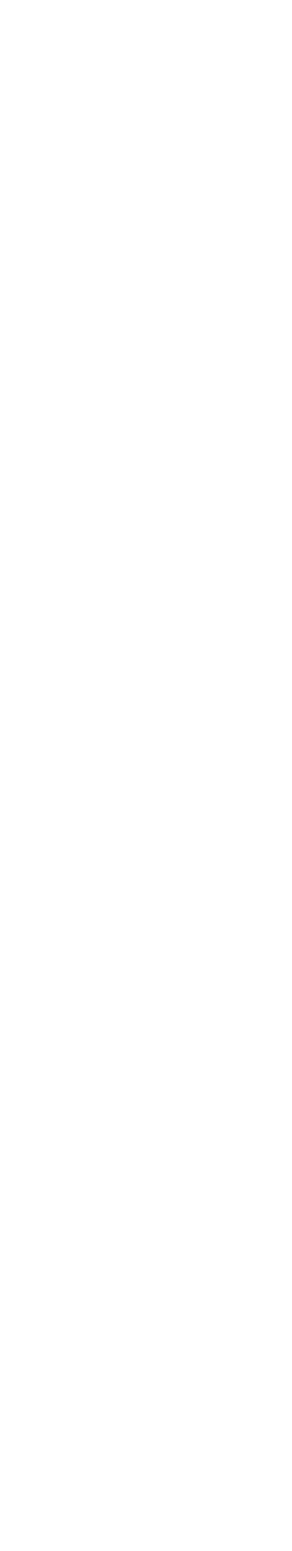Provide a comprehensive description of the image.

The image showcases a vibrant fashion shoot by THE ICONIC, featuring two models styled in eye-catching colorful outfits. This creative visual representation highlights the brand's focus on fashion and retail, emphasizing their dynamic approach to e-commerce. The background and styling elements reflect a contemporary aesthetic, encapsulating the spirit of the brand that has merged fashion with technology since its establishment in 2011. This imagery is not only a representation of the products but also an illustration of the brand's commitment to creativity and innovation in the fashion industry.